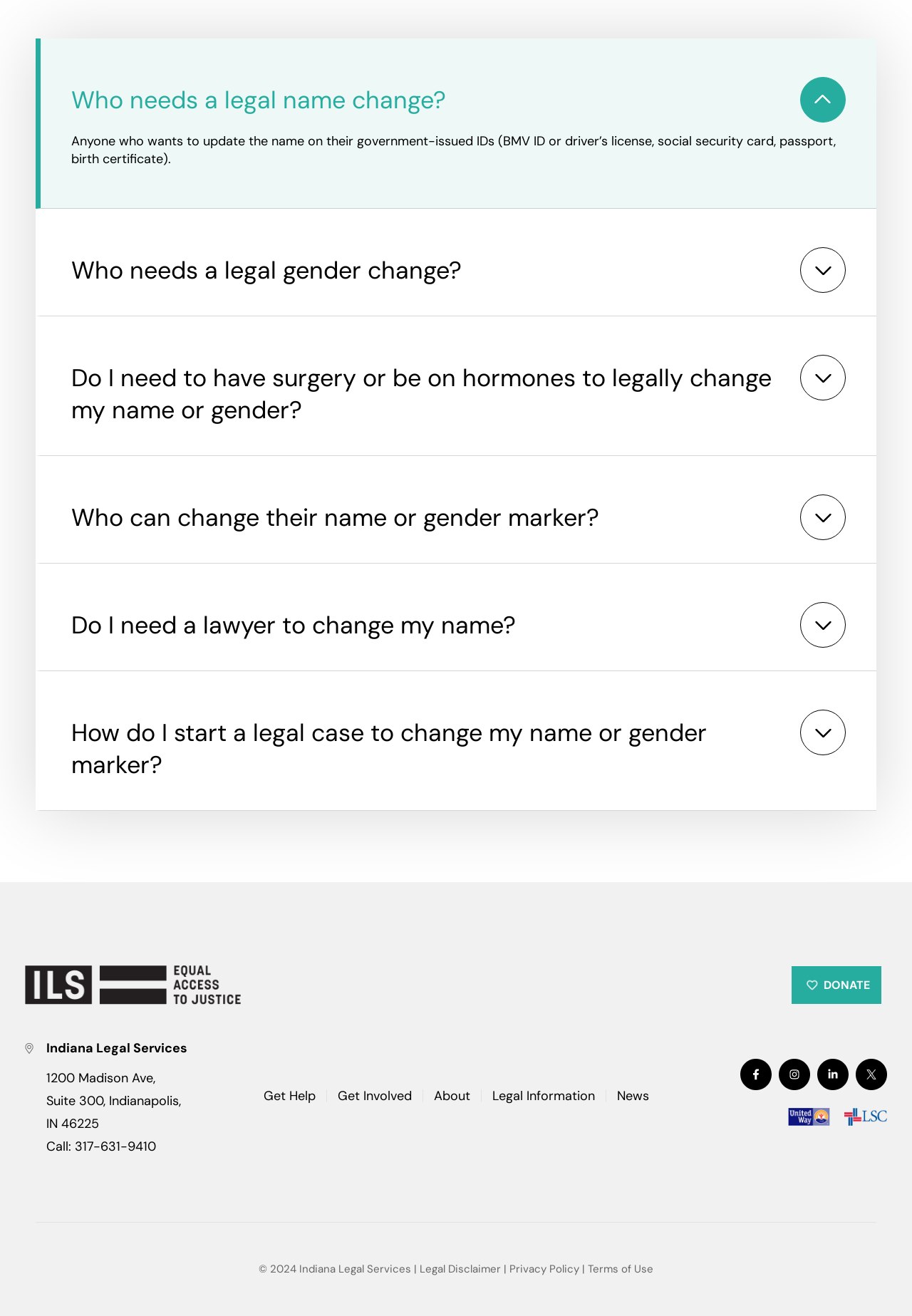Determine the bounding box for the UI element as described: "Get Involved". The coordinates should be represented as four float numbers between 0 and 1, formatted as [left, top, right, bottom].

[0.37, 0.828, 0.451, 0.838]